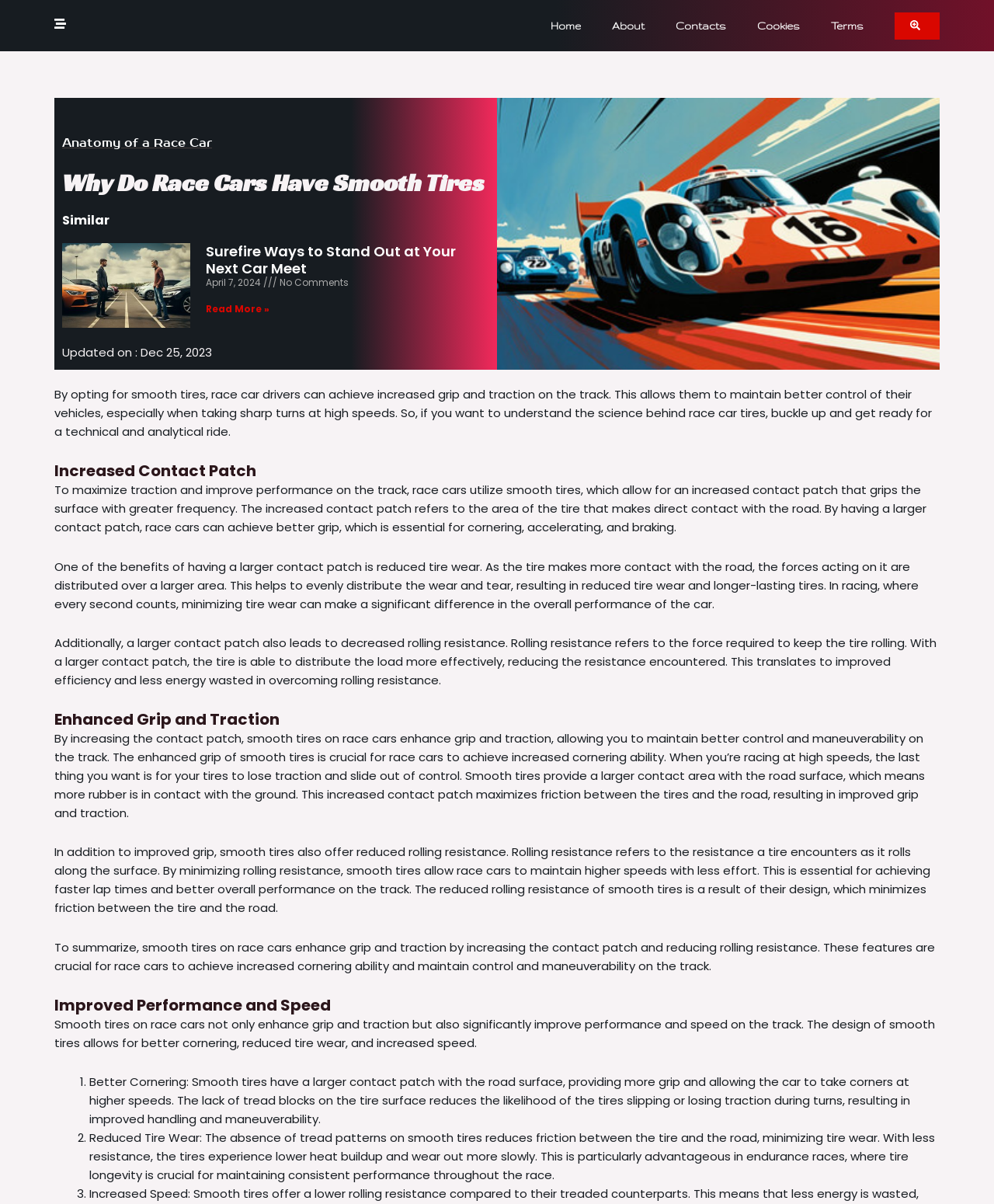Bounding box coordinates are specified in the format (top-left x, top-left y, bottom-right x, bottom-right y). All values are floating point numbers bounded between 0 and 1. Please provide the bounding box coordinate of the region this sentence describes: Anatomy of a Race Car

[0.062, 0.112, 0.213, 0.125]